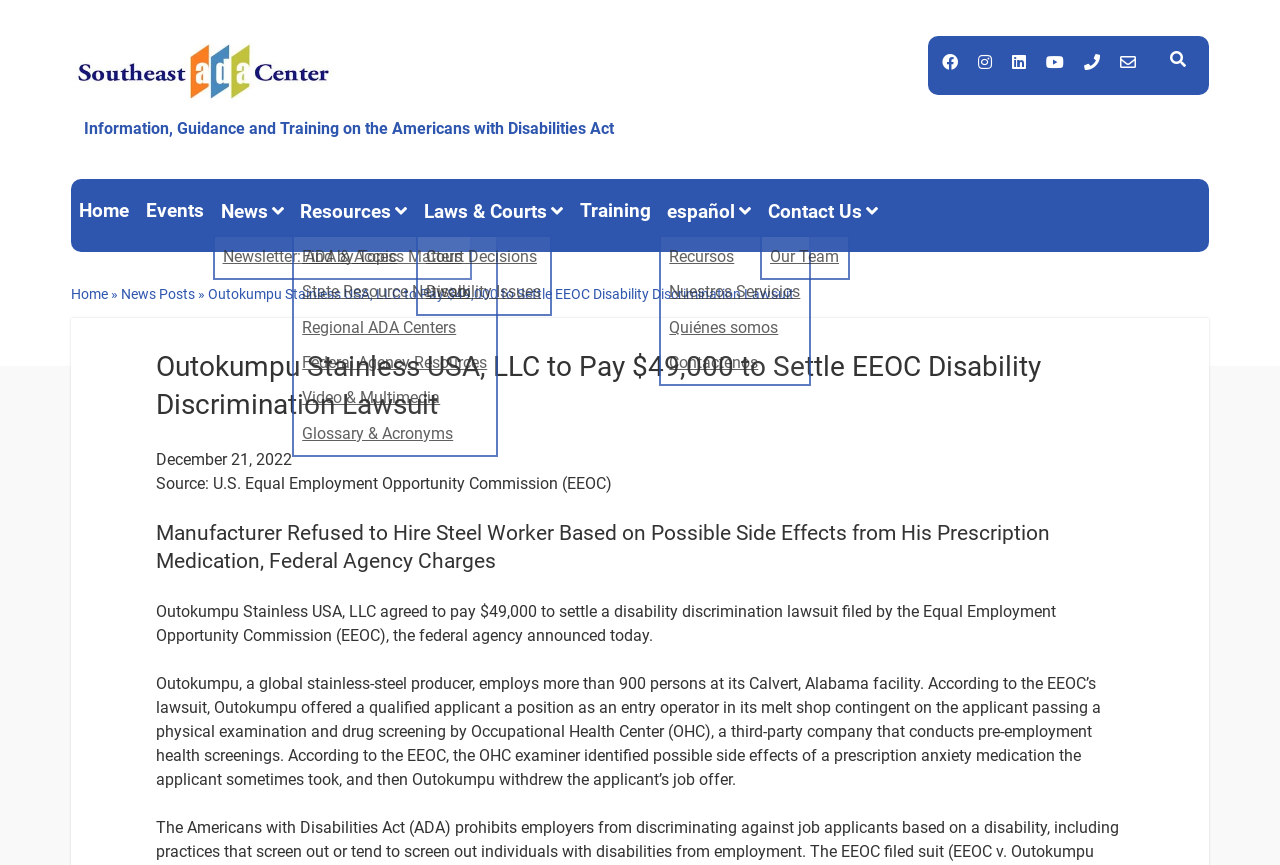What is the reason why Outokumpu withdrew the job offer from the applicant?
Answer the question with a single word or phrase, referring to the image.

possible side effects from his prescription medication